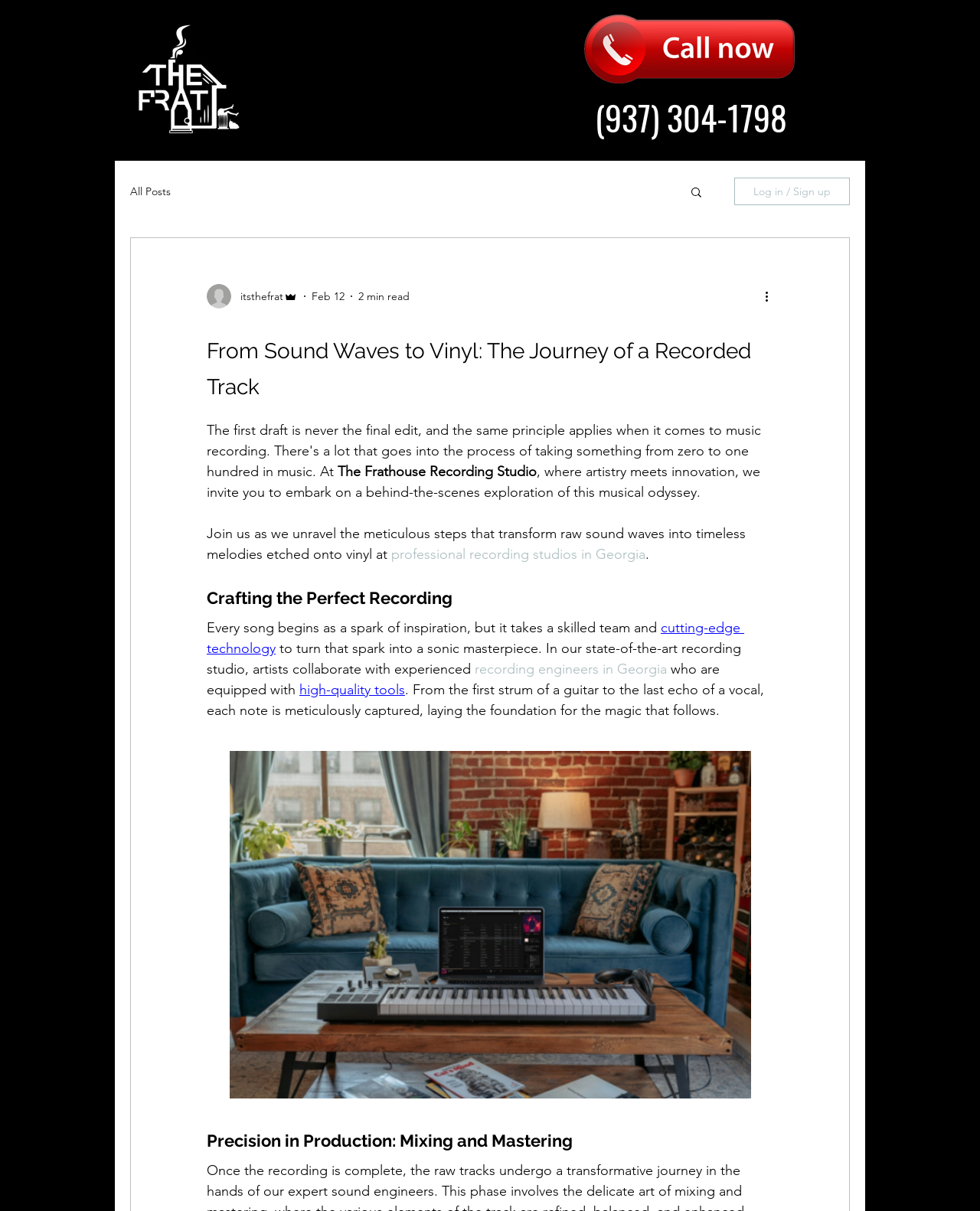Please find and generate the text of the main heading on the webpage.

From Sound Waves to Vinyl: The Journey of a Recorded Track